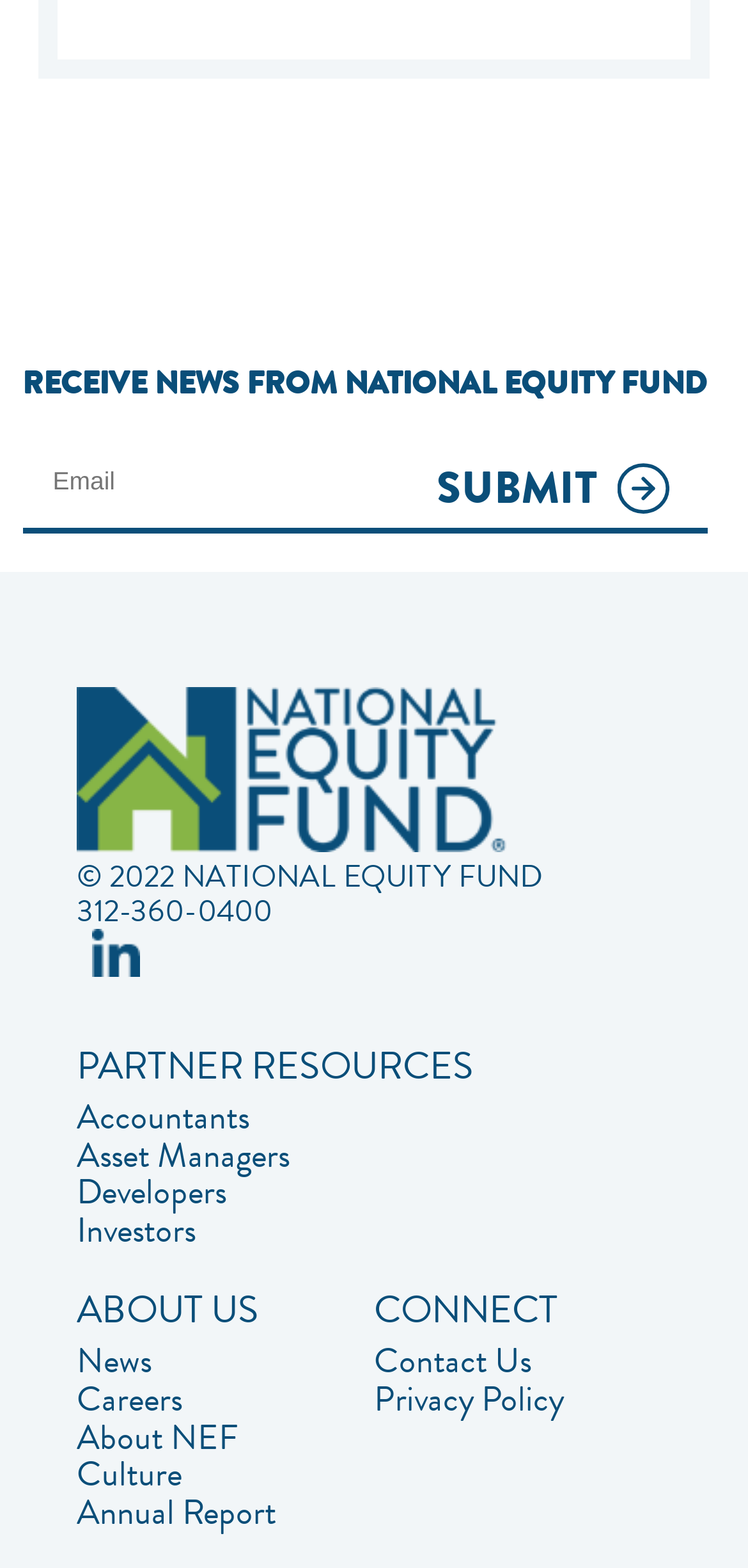What social media platform is linked?
Kindly offer a comprehensive and detailed response to the question.

The LinkedIn icon is present below the copyright information, indicating a link to National Equity Fund's LinkedIn page.